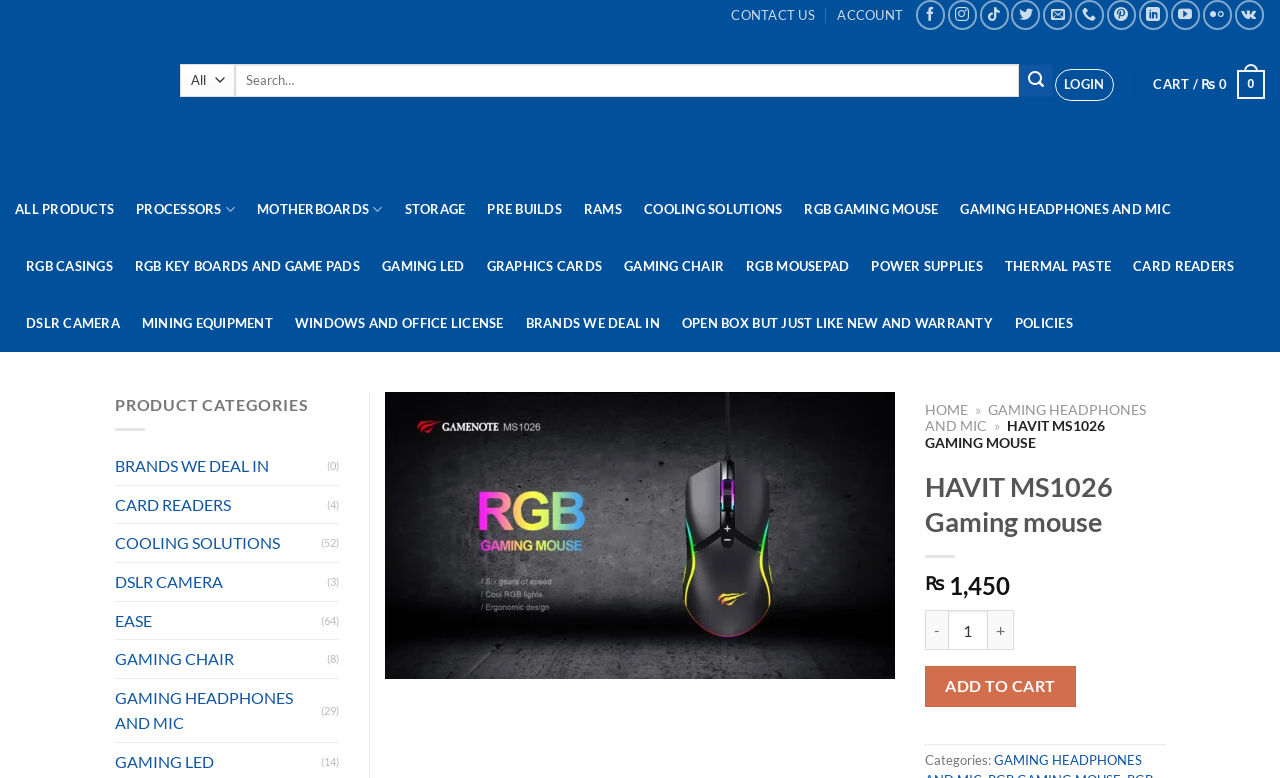Locate the bounding box coordinates of the element that should be clicked to execute the following instruction: "Search for a specific term".

None